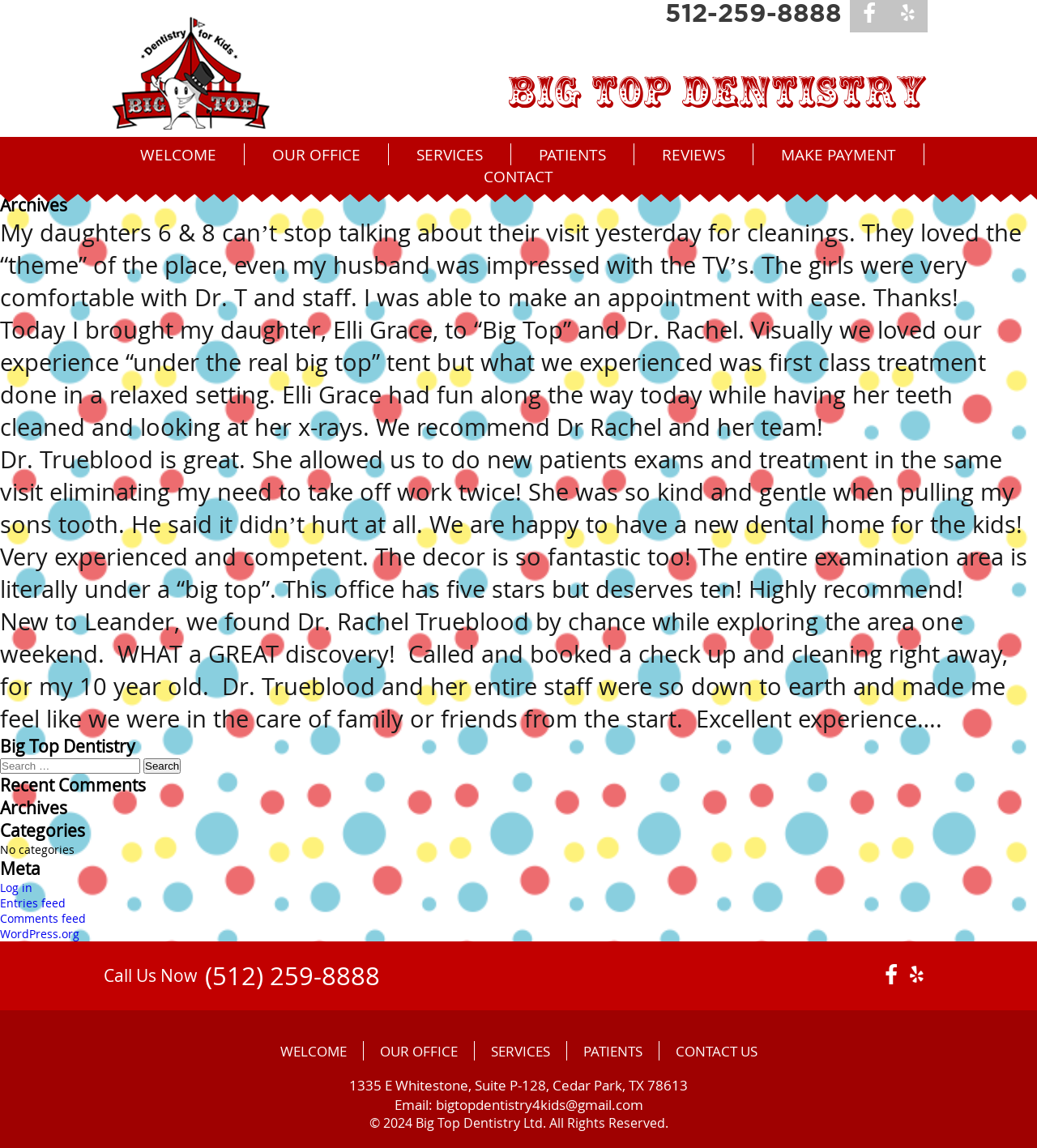Determine the bounding box coordinates of the target area to click to execute the following instruction: "Click on the 'CONTACT' link."

[0.454, 0.144, 0.546, 0.163]